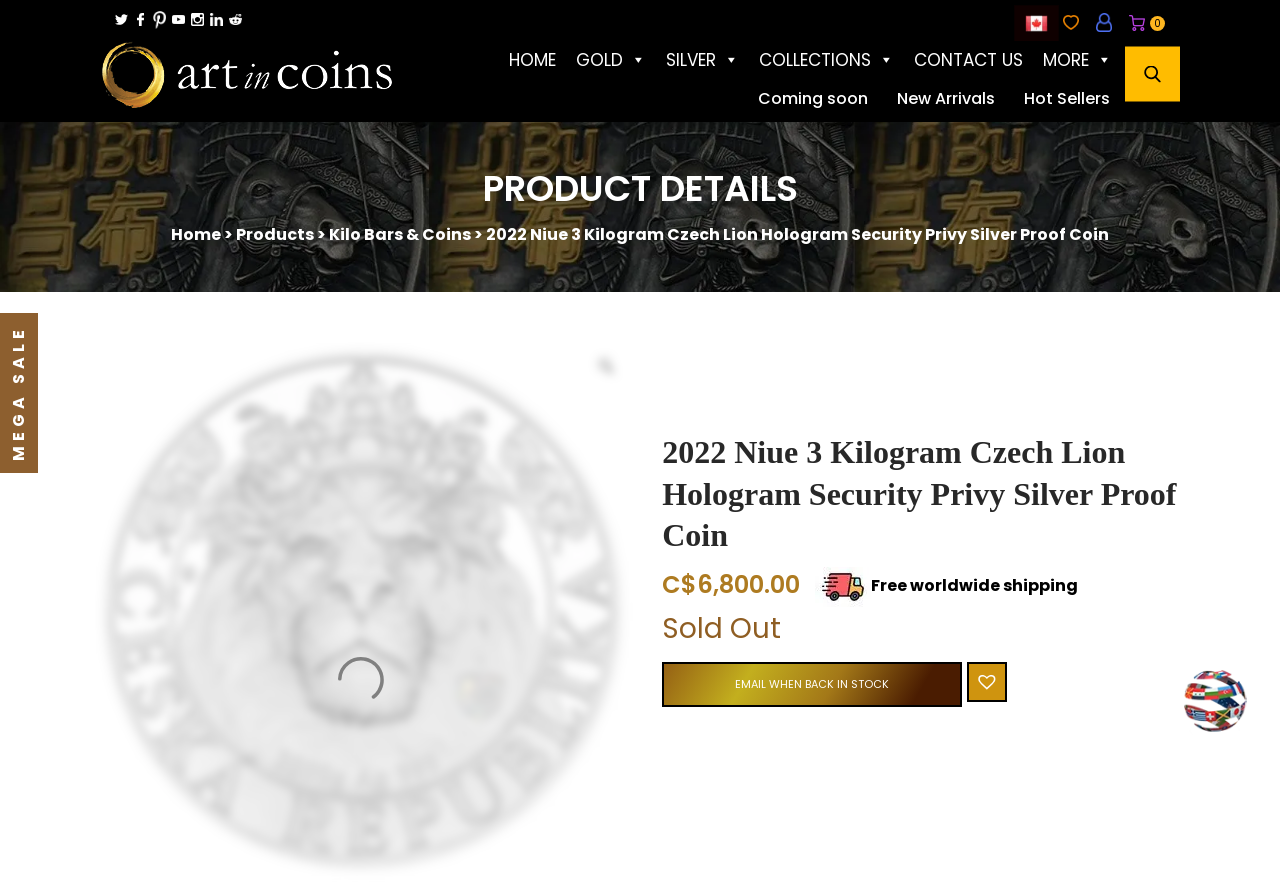Please answer the following question using a single word or phrase: 
What is the type of product being showcased on this webpage?

Silver Proof Coin